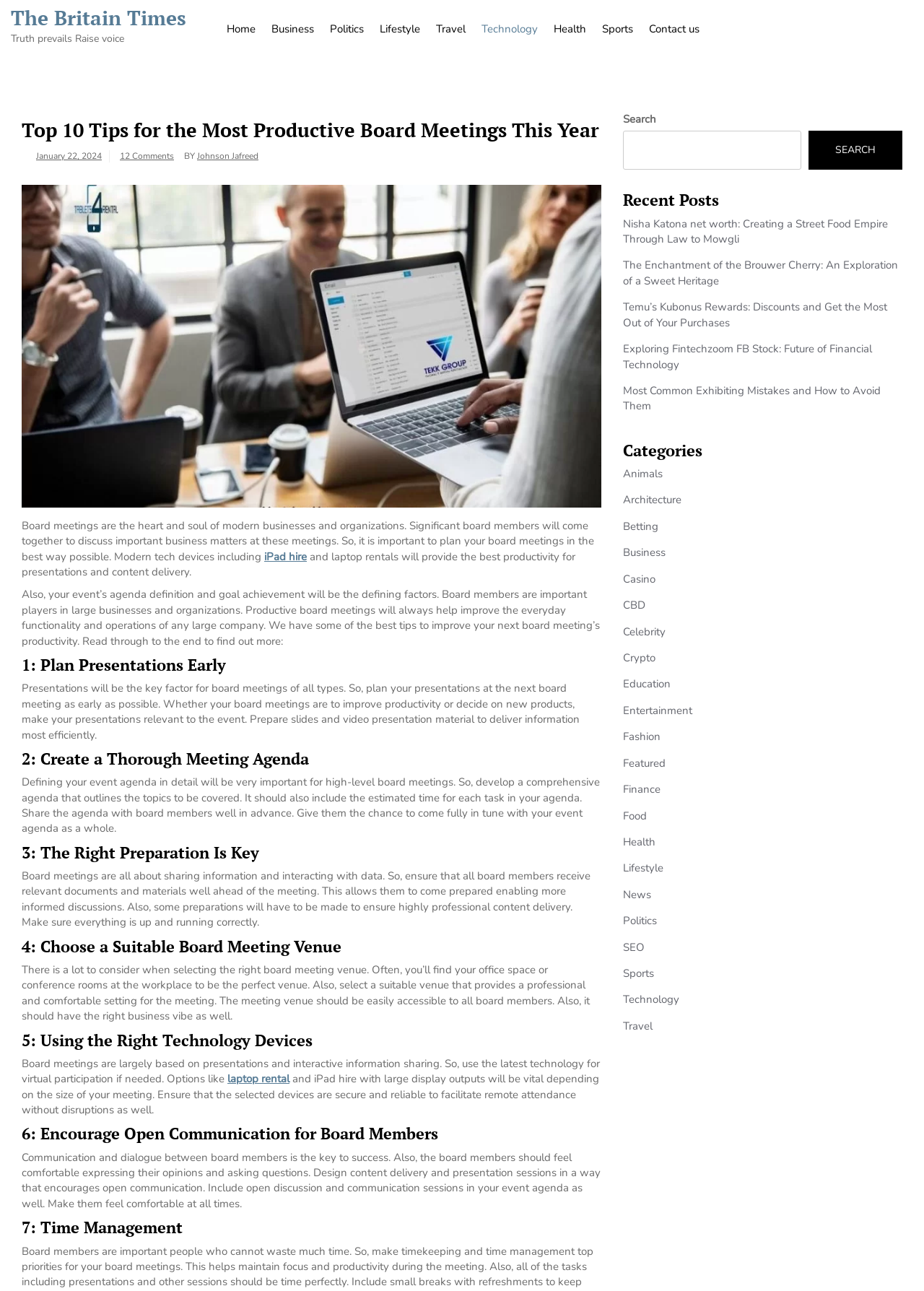Why is open communication important in board meetings?
Using the image, provide a detailed and thorough answer to the question.

The webpage emphasizes the importance of open communication and dialogue between board members, as it is key to success. This is because it allows board members to feel comfortable expressing their opinions and asking questions, leading to more informed discussions and better decision-making.